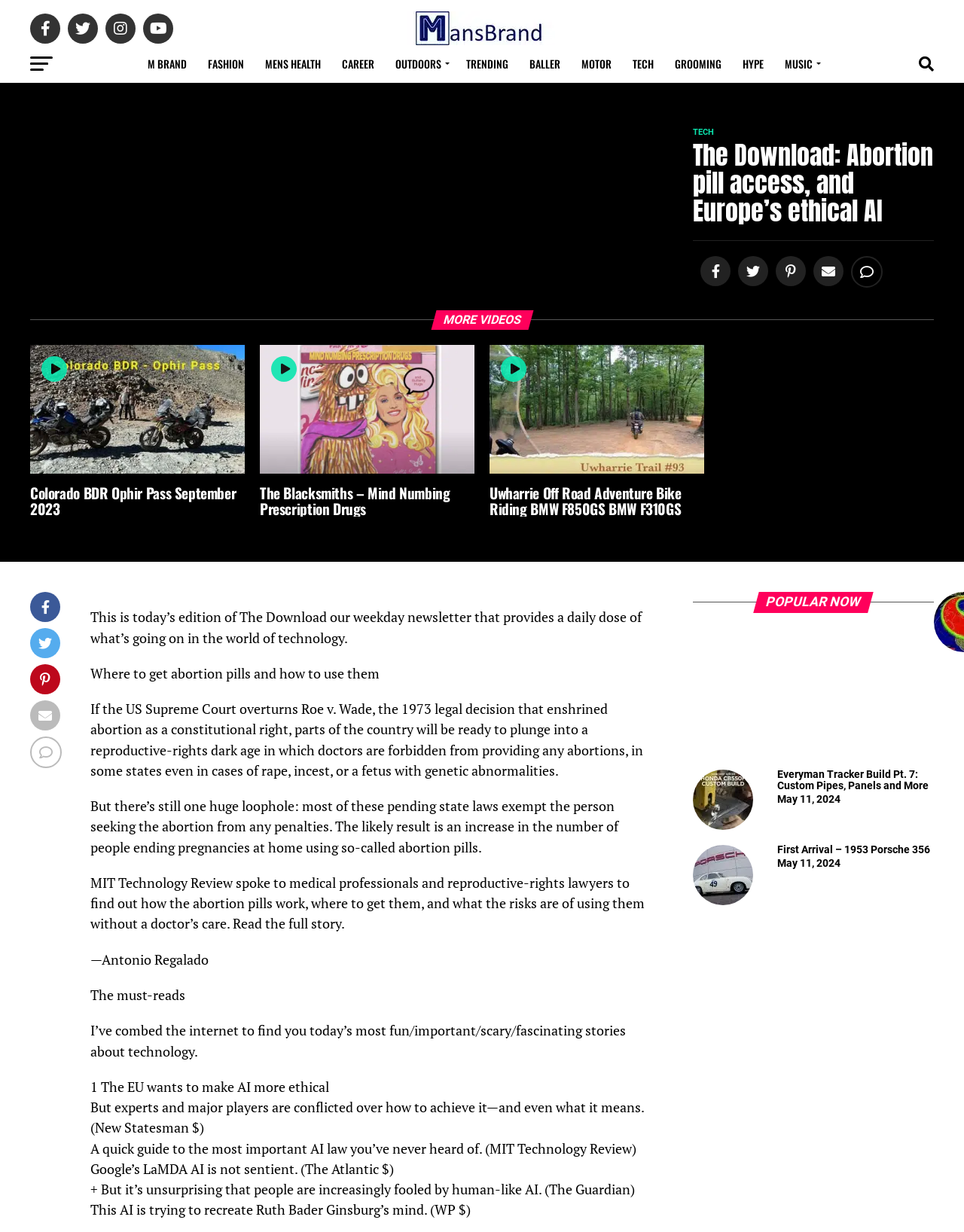Show the bounding box coordinates of the element that should be clicked to complete the task: "Click on the 'M BRAND' link".

[0.144, 0.037, 0.203, 0.067]